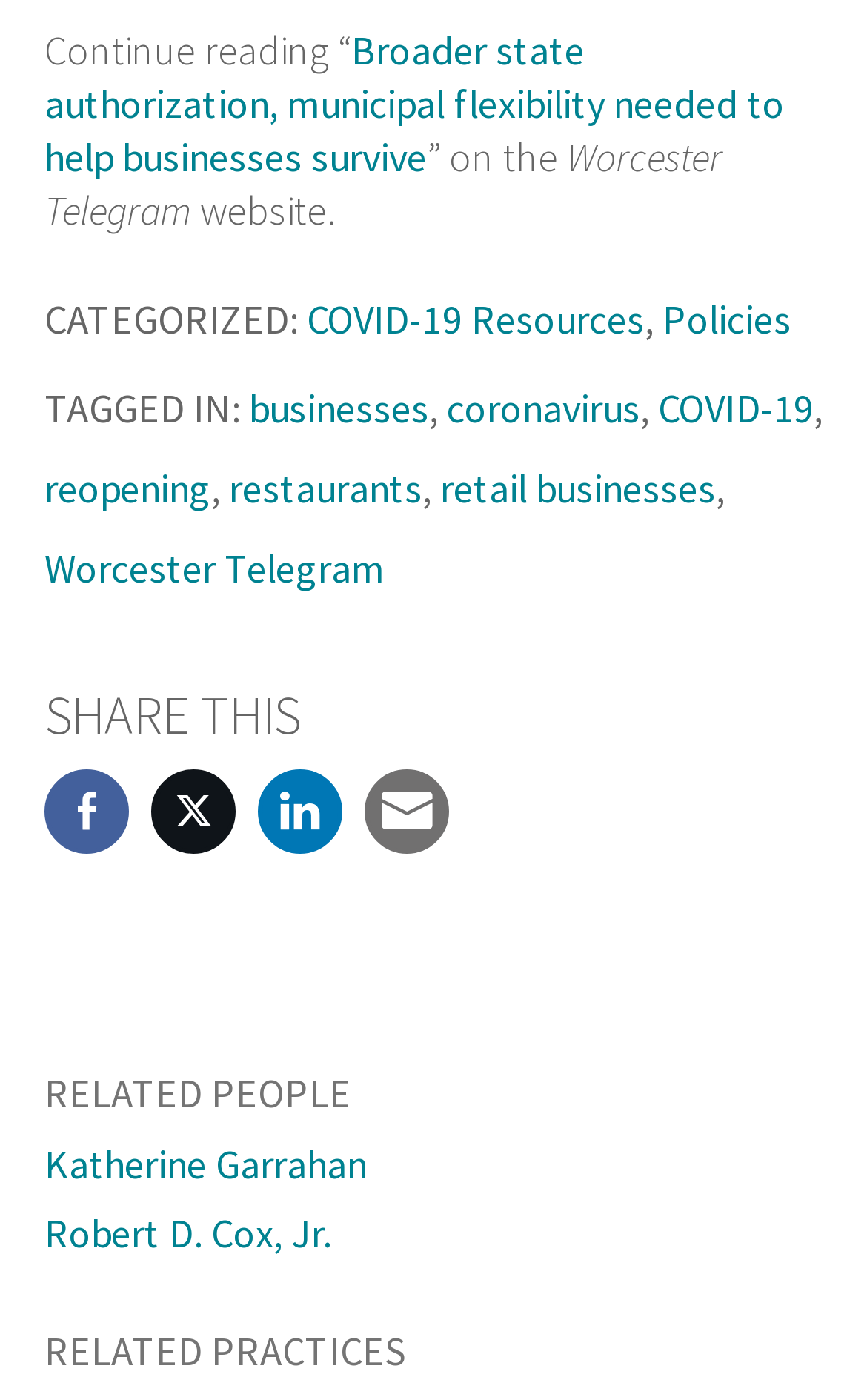Find the bounding box coordinates for the element that must be clicked to complete the instruction: "Learn about policies related to businesses". The coordinates should be four float numbers between 0 and 1, indicated as [left, top, right, bottom].

[0.764, 0.21, 0.913, 0.246]